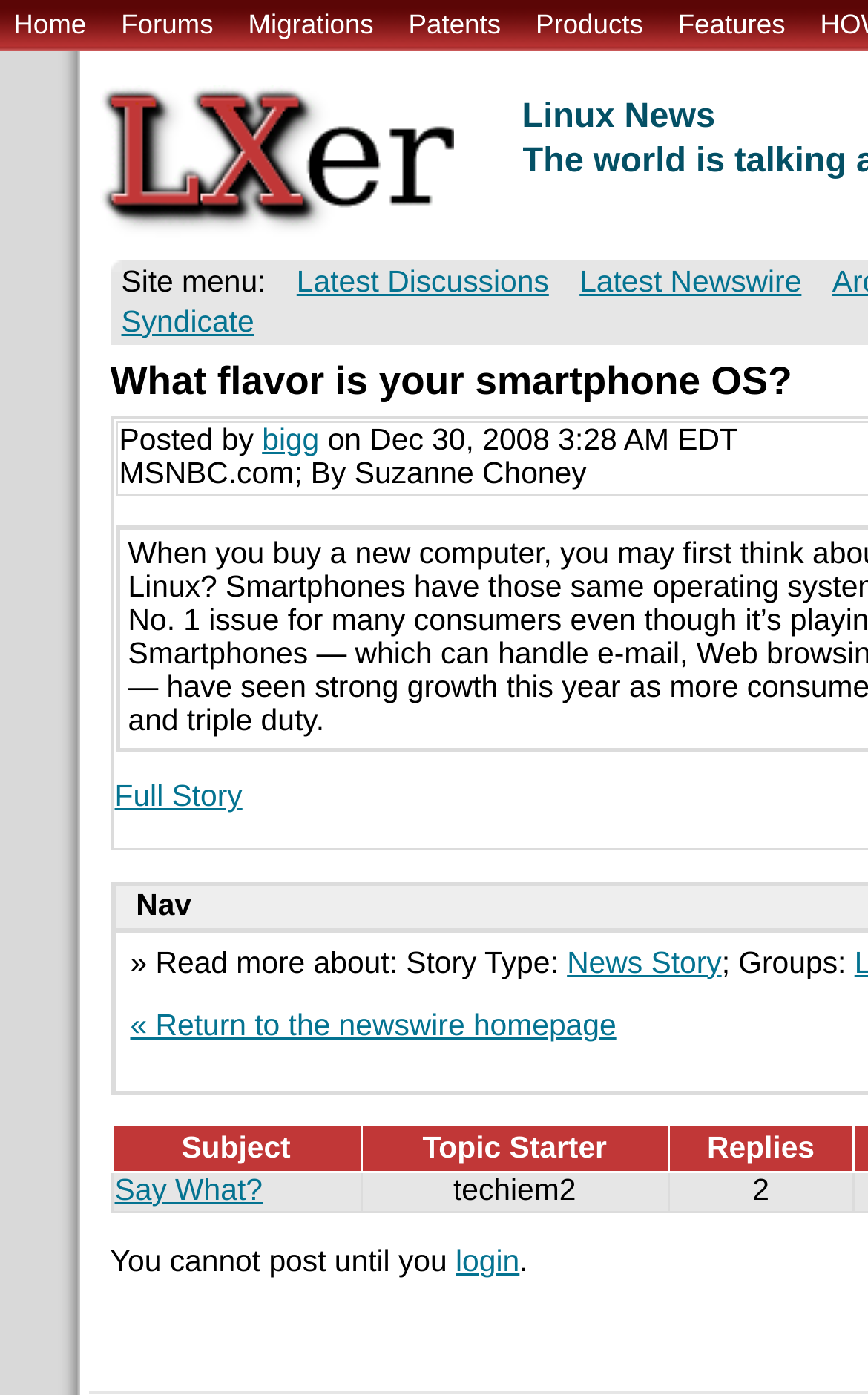How many replies are in the first discussion?
Based on the image, please offer an in-depth response to the question.

I looked at the grid cells and found the number of replies for the first discussion, which is 2.